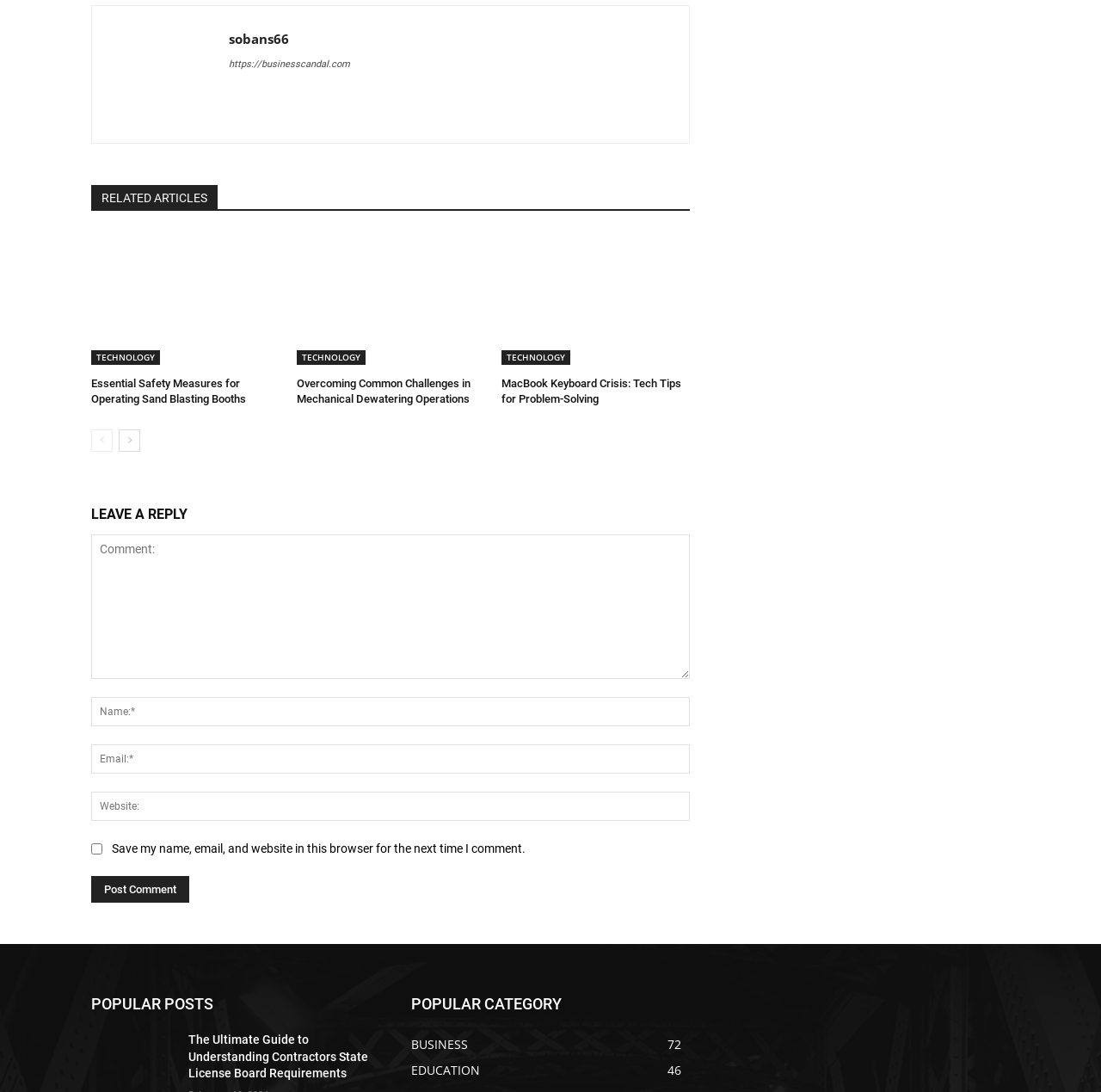Please respond to the question with a concise word or phrase:
What is the navigation button below the articles?

prev-page and next-page